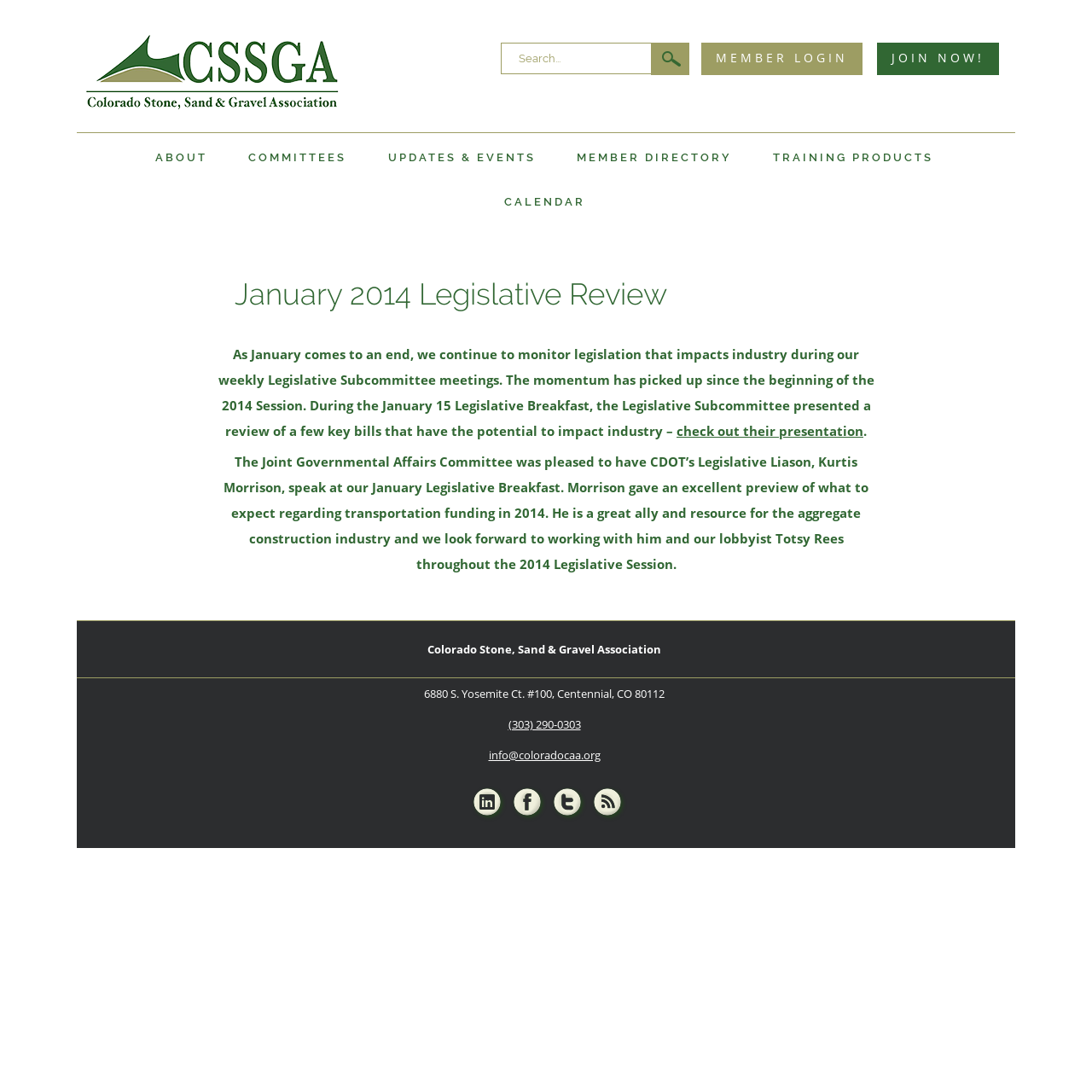What is the phone number of the Colorado Stone, Sand & Gravel Association?
Based on the screenshot, respond with a single word or phrase.

(303) 290-0303